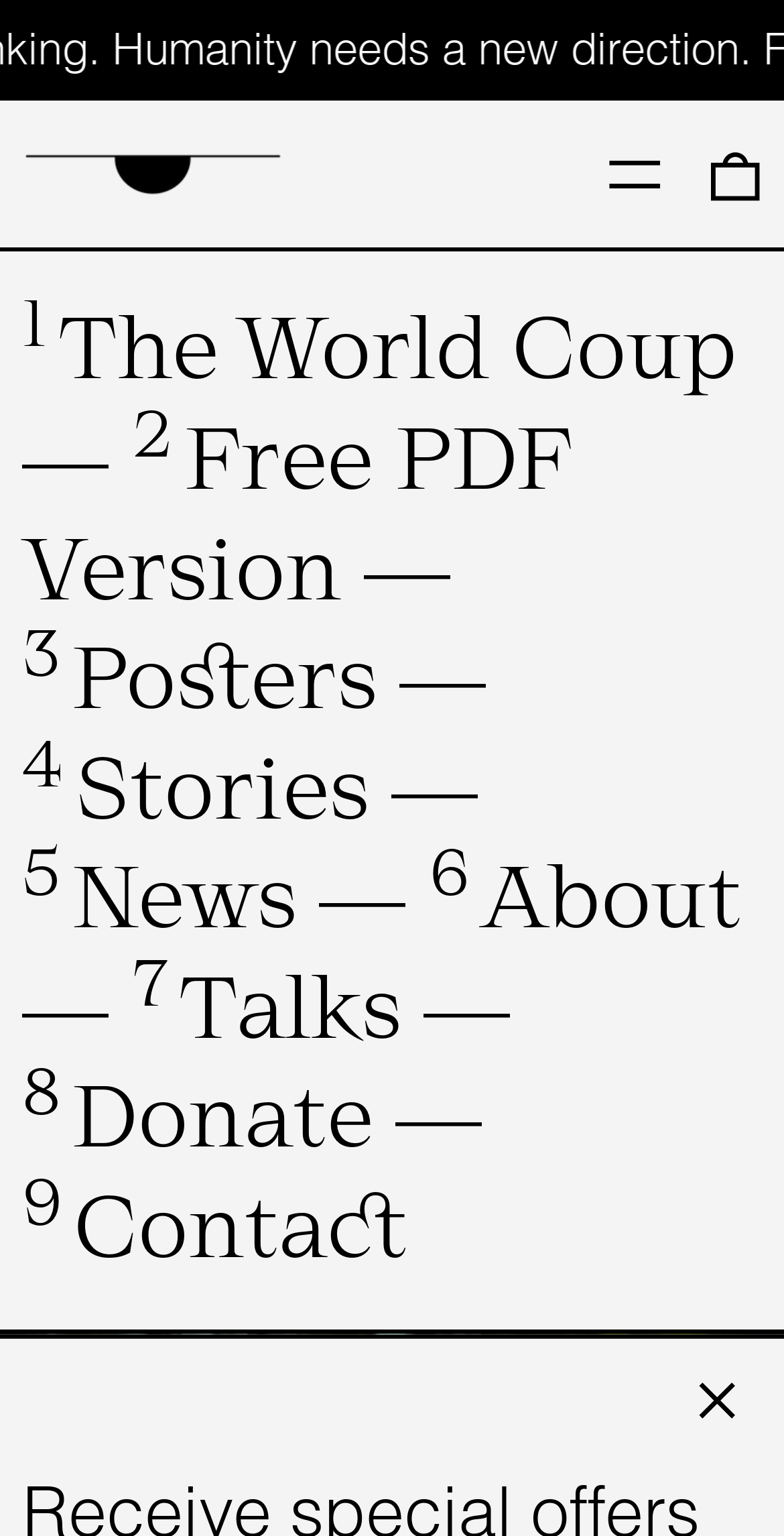Answer the question in a single word or phrase:
How many items are in the cart?

0 items